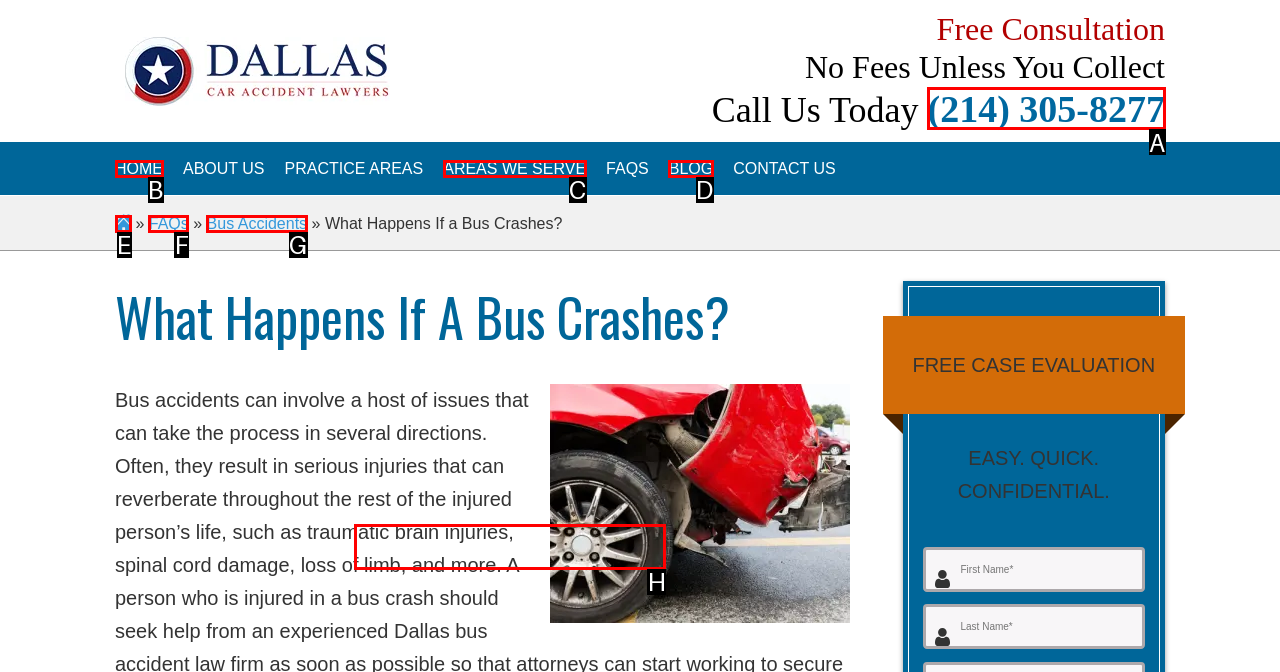Indicate which HTML element you need to click to complete the task: Fill in the 'First Name' field. Provide the letter of the selected option directly.

H